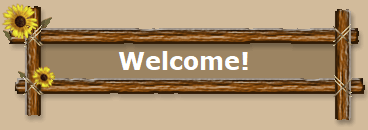What type of design is the sign characterized by? Look at the image and give a one-word or short phrase answer.

Rustic